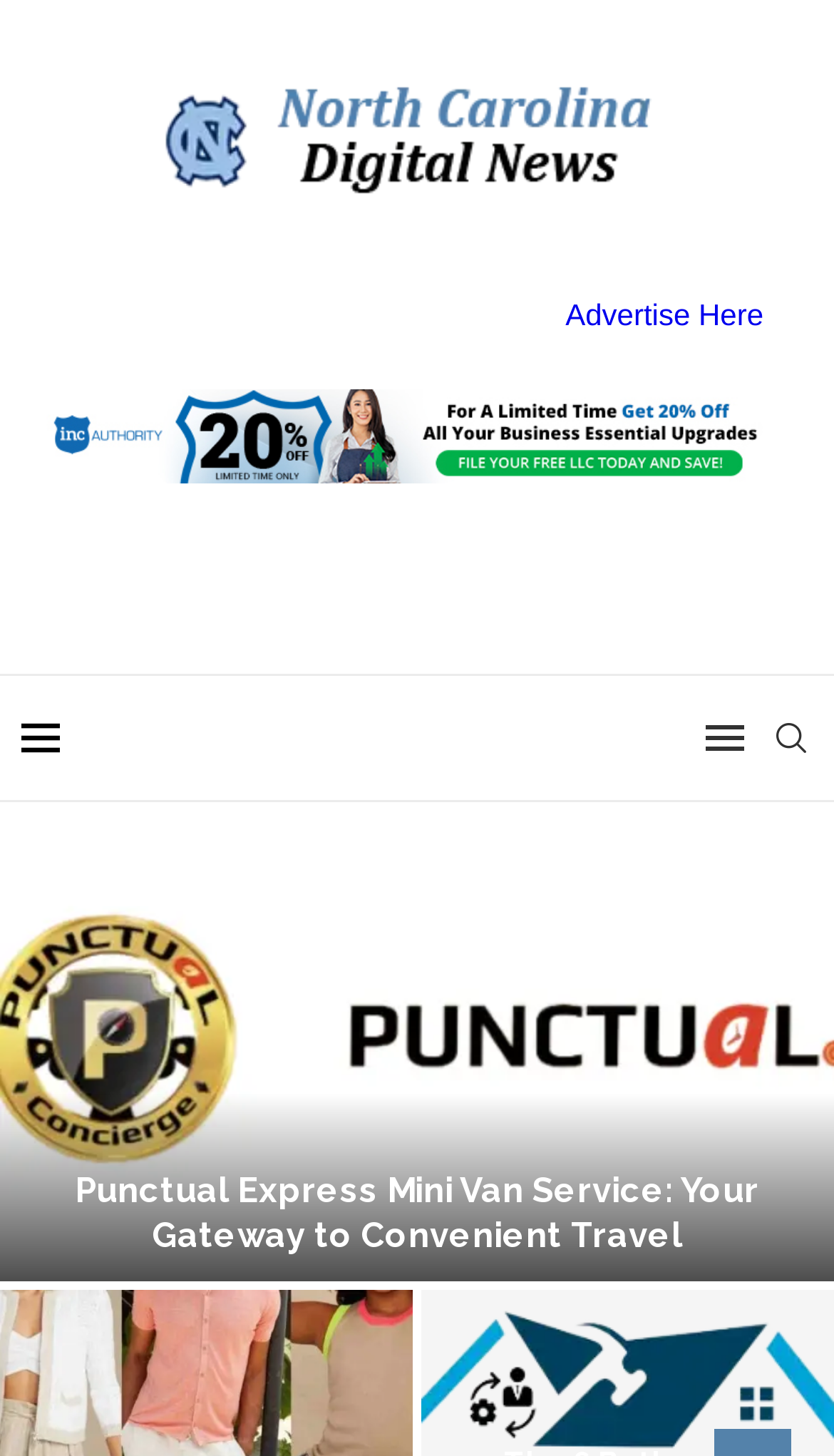Provide a one-word or short-phrase response to the question:
How many images are on the webpage?

2